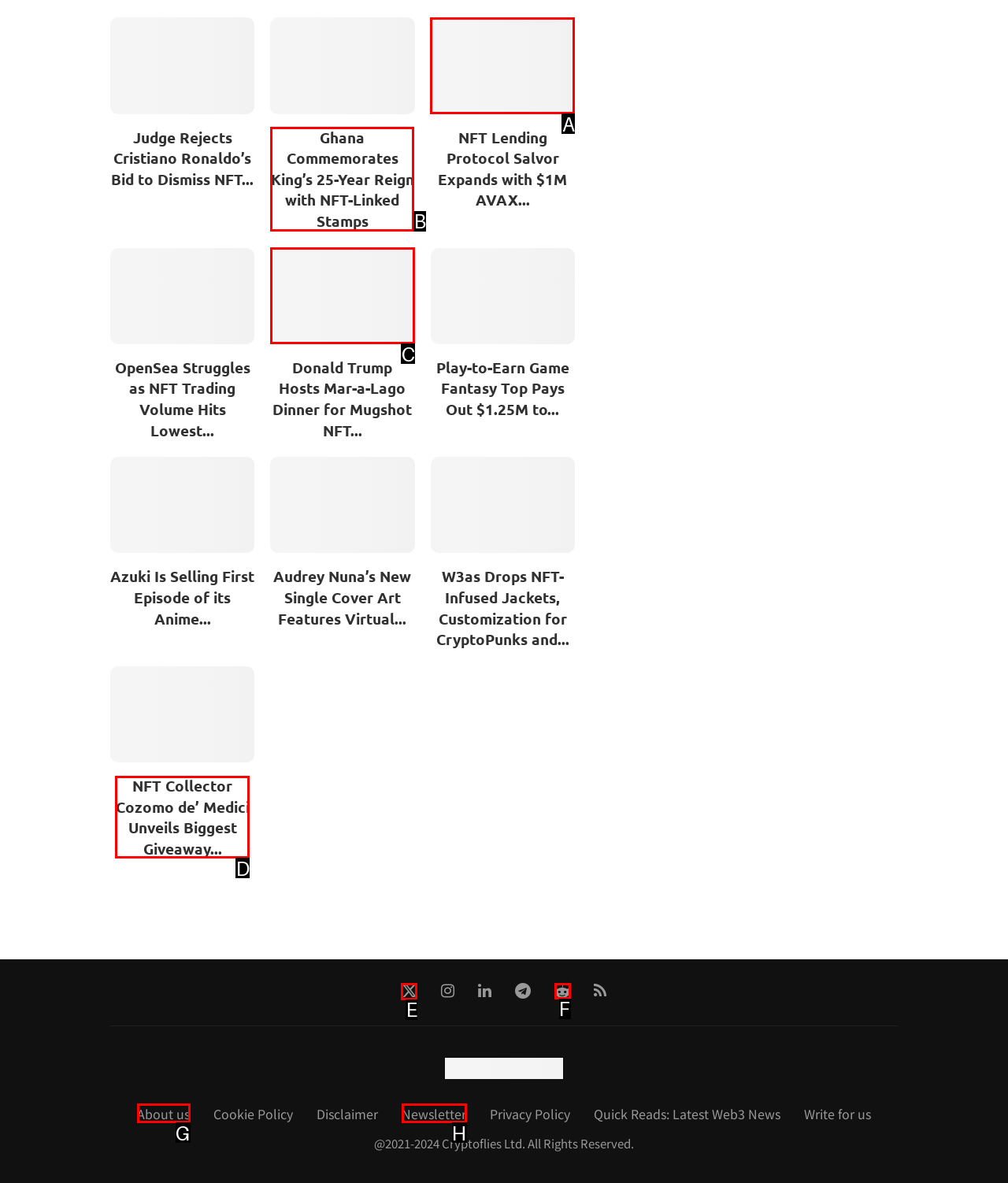Identify the letter of the option to click in order to Visit TomDispatch. Answer with the letter directly.

None